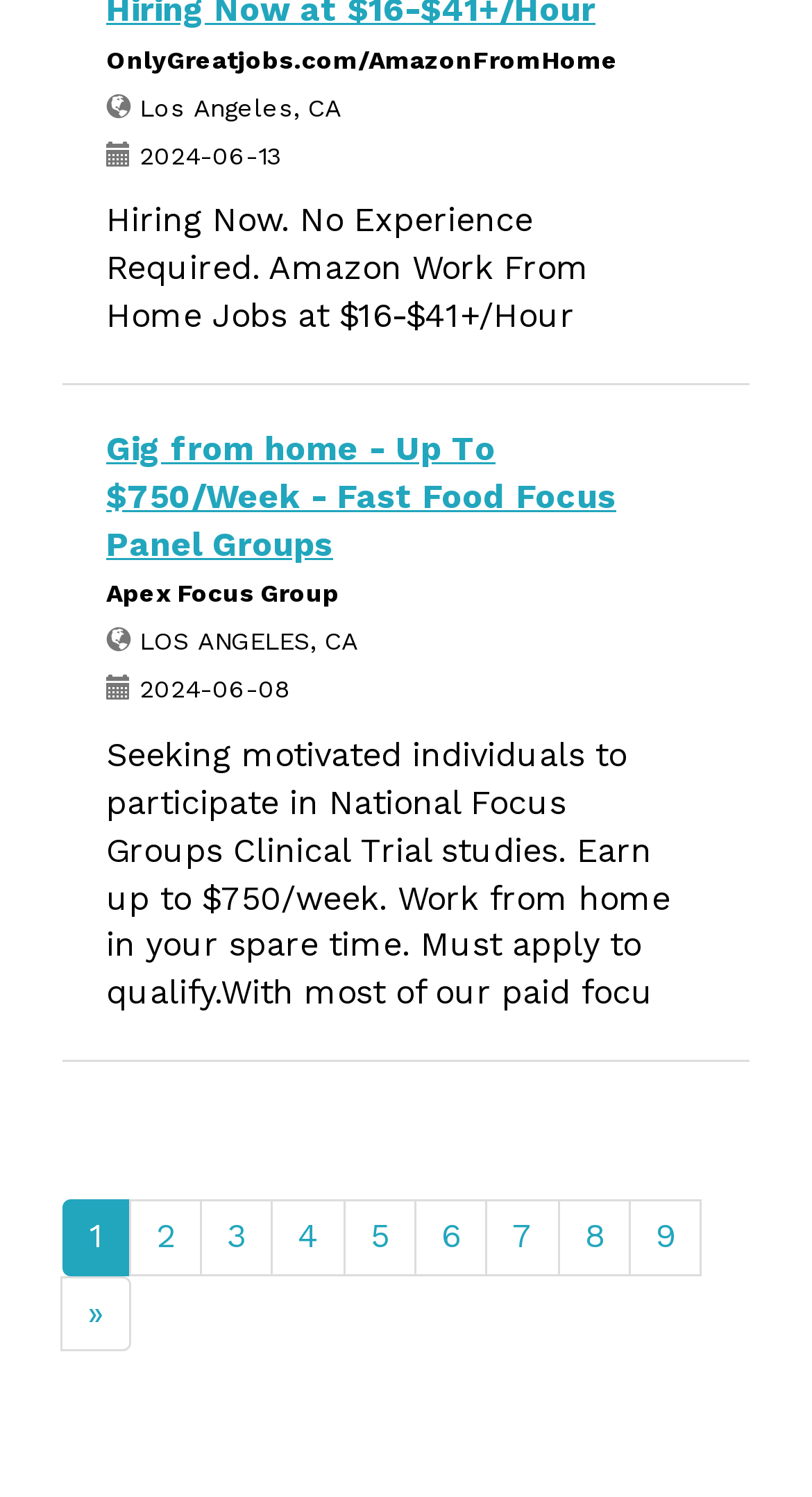What is the maximum amount of money that can be earned per week?
Please provide a detailed answer to the question.

The webpage mentions 'Earn up to $750/week' in the description of the focus group study, indicating that the maximum amount of money that can be earned per week is $750.